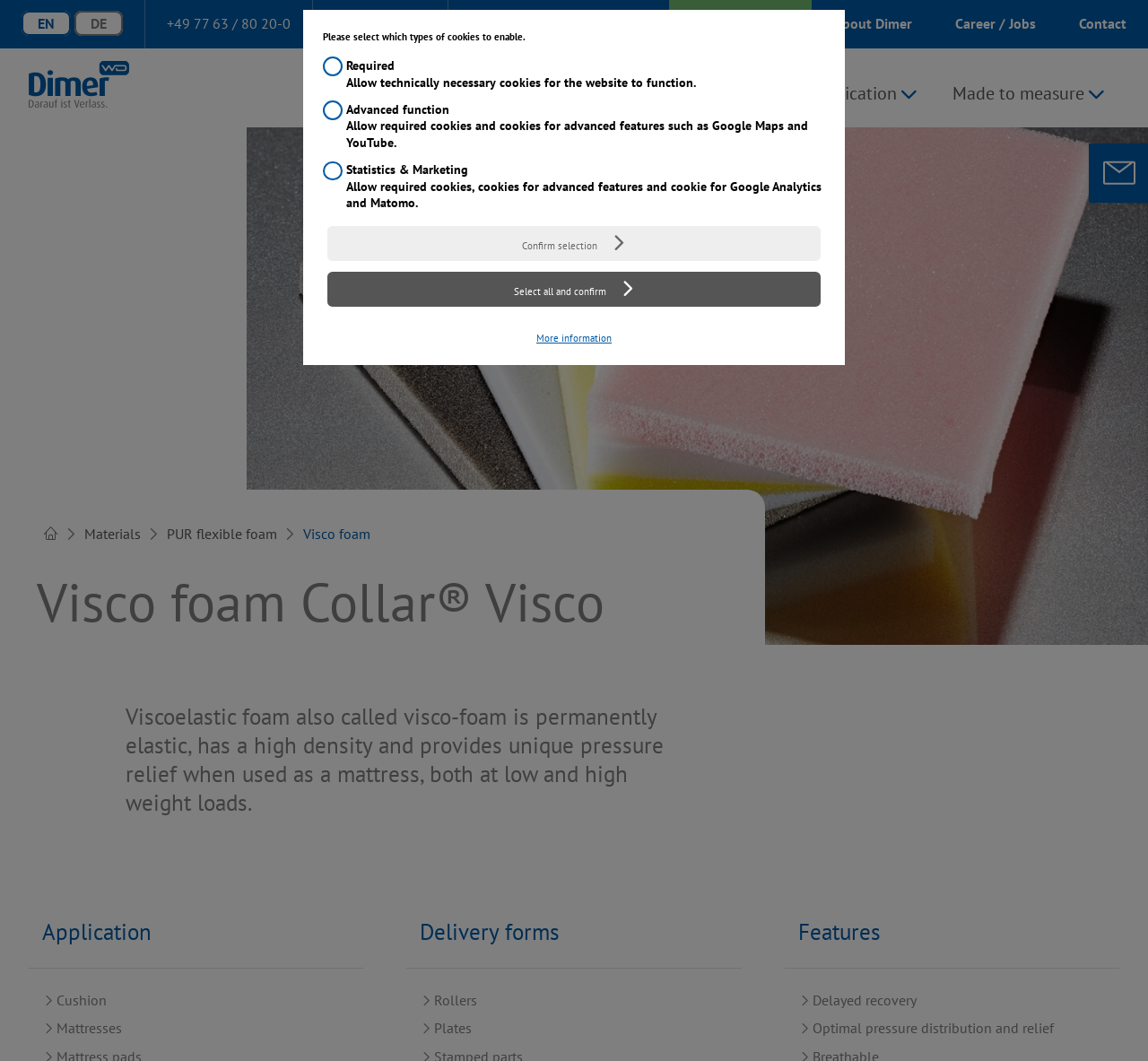Provide a thorough description of the webpage you see.

This webpage is about Visco foam Collar and its applications. At the top left corner, there is a signet image and a link to "Signet". Next to it, there are several links to different categories, including "Products", "Materials", "Areas of application", "Made to measure", and more. These links have dropdown menus with subcategories.

On the right side of the top section, there is a "Close" button and a link to "EN" with an option to switch to "DE". Below it, there is a contact information section with phone number, email, and links to "Sustainability", "About Dimer", "Career / Jobs", and "Contact".

The main content of the webpage is divided into sections. The first section has a heading "Visco foam Collar Visco" and a brief description of viscoelastic foam, its properties, and its applications. Below it, there is an image that takes up most of the width of the page.

The next section has a heading "Application" and lists several applications of viscoelastic foam, including "Cushion" and "Mattresses". The following section has a heading "Delivery forms" and lists "Rollers" and "Plates" as delivery forms. The last section has a heading "Features" and lists "Delayed recovery" and "Optimal pressure distribution and relief" as features of viscoelastic foam.

At the bottom of the page, there is a section with a heading "Please select which types of cookies to enable."